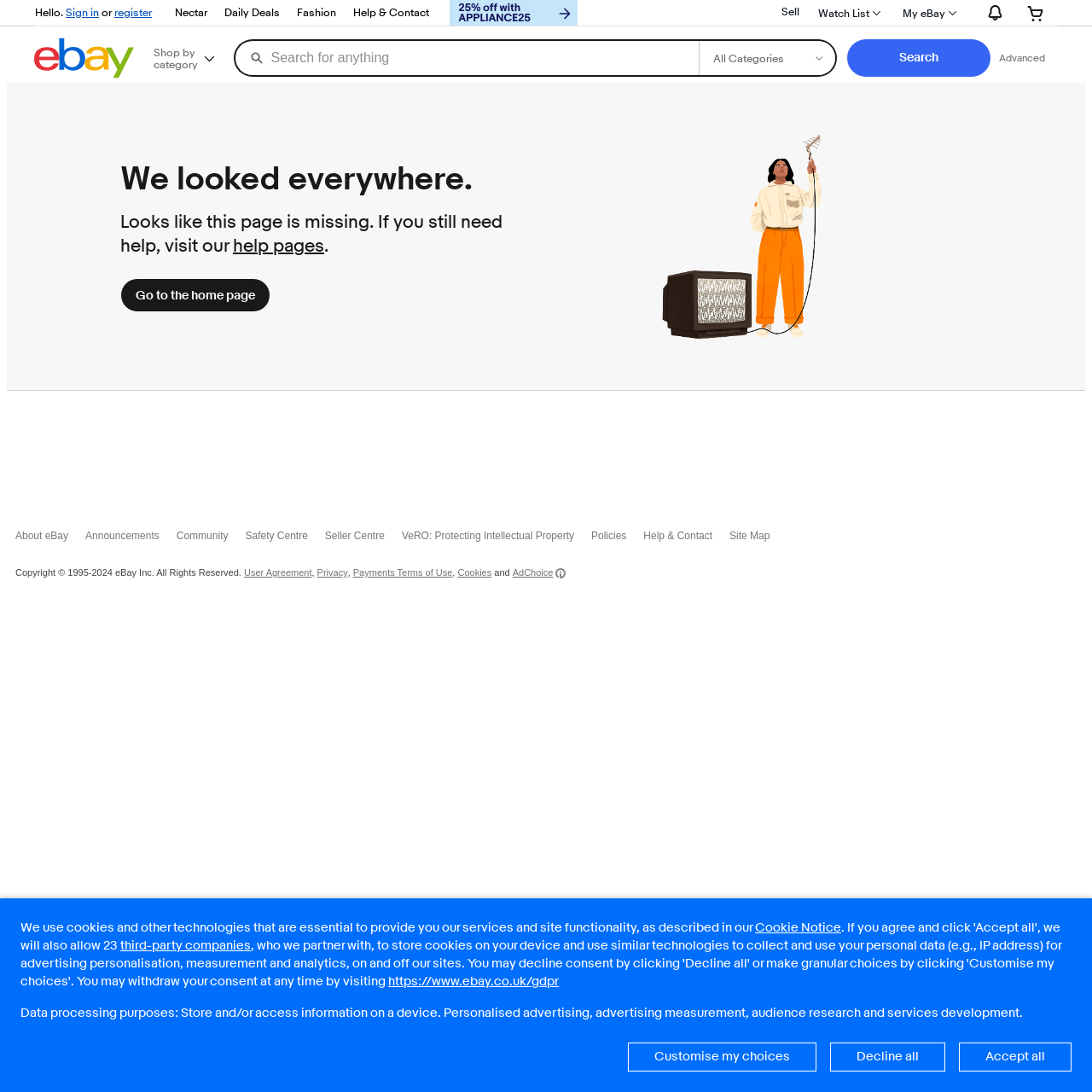What is the purpose of the 'Search for anything' combobox?
Provide a thorough and detailed answer to the question.

The 'Search for anything' combobox is a text input field that allows users to enter keywords or phrases to search for specific items on the eBay website. This combobox is a crucial element on the webpage, enabling users to quickly find what they are looking for.